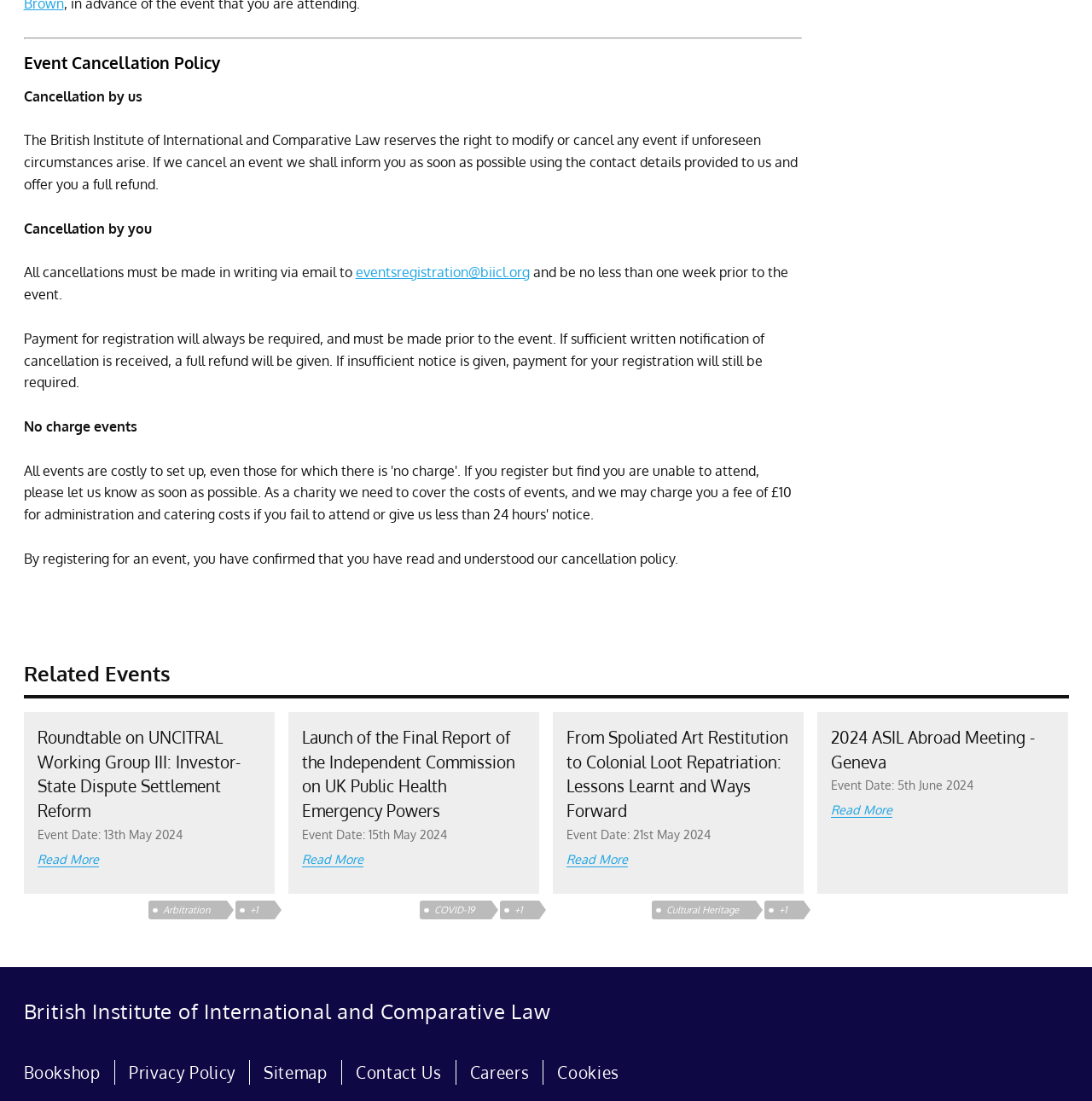Can you pinpoint the bounding box coordinates for the clickable element required for this instruction: "Read more about 'Roundtable on UNCITRAL Working Group III: Investor-State Dispute Settlement Reform'"? The coordinates should be four float numbers between 0 and 1, i.e., [left, top, right, bottom].

[0.034, 0.773, 0.09, 0.788]